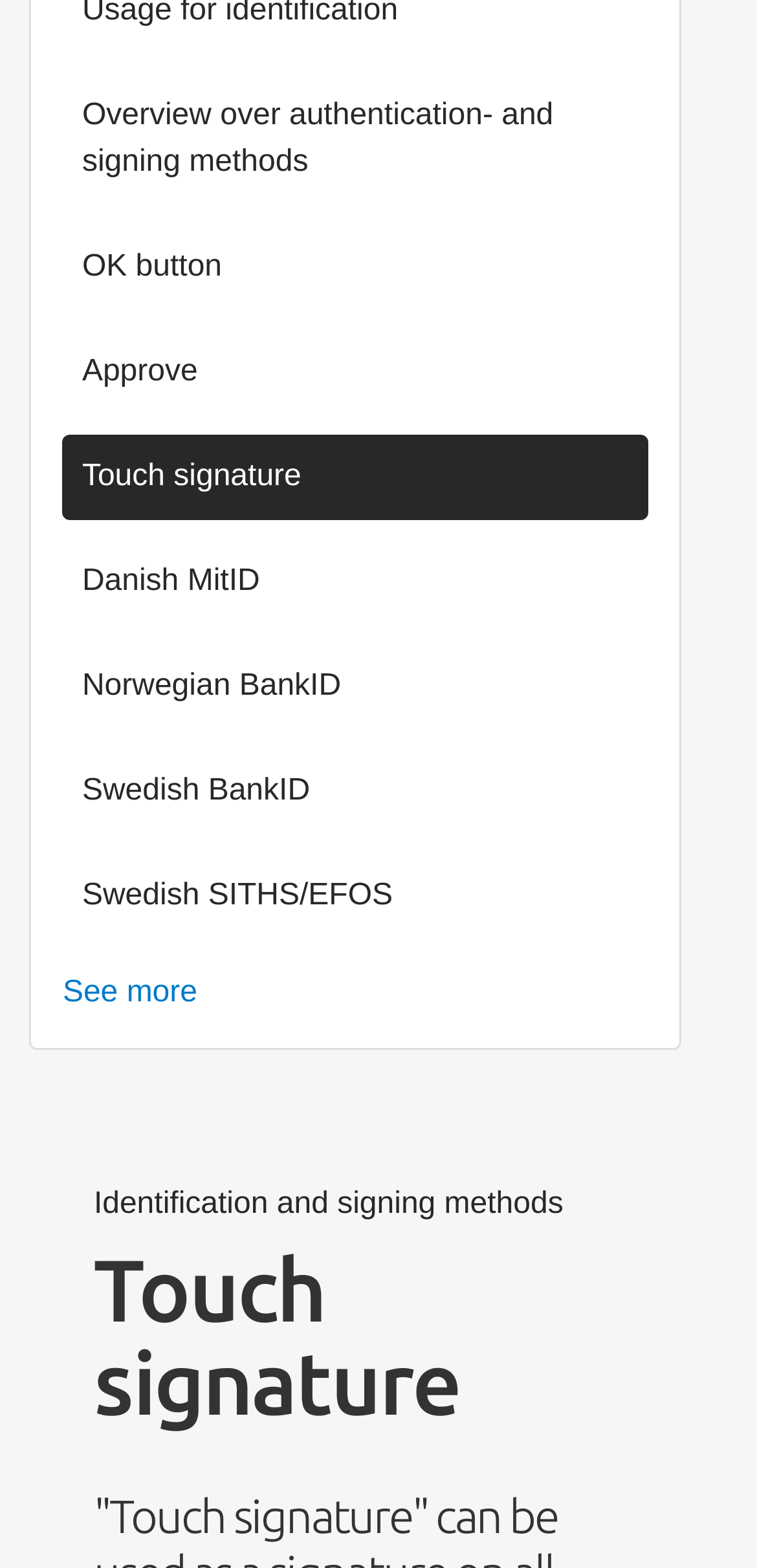Determine the bounding box for the HTML element described here: "Approve". The coordinates should be given as [left, top, right, bottom] with each number being a float between 0 and 1.

[0.083, 0.211, 0.856, 0.265]